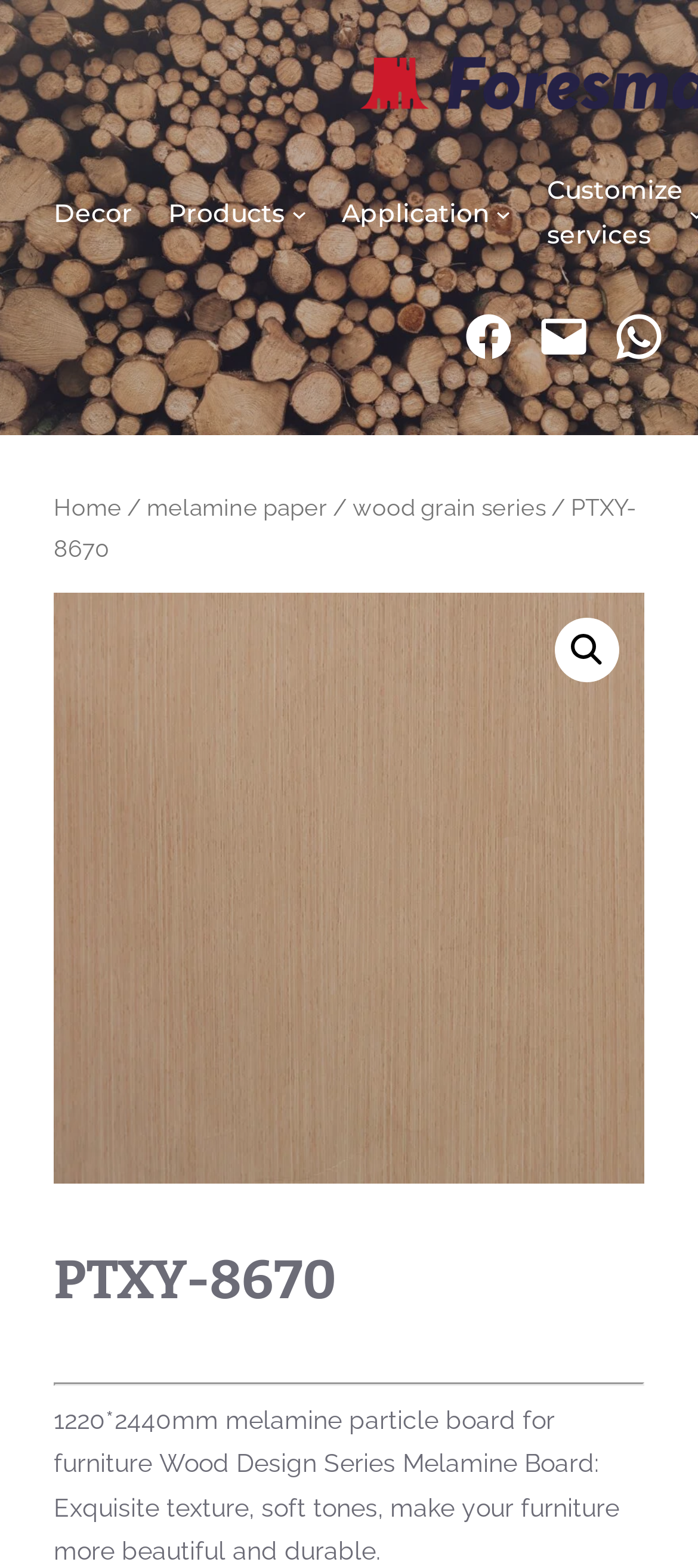What is the benefit of using this product?
Please respond to the question thoroughly and include all relevant details.

The benefit of using this product is mentioned in the product description as making furniture more beautiful and durable, which suggests that the melamine particle board has aesthetic and functional advantages.